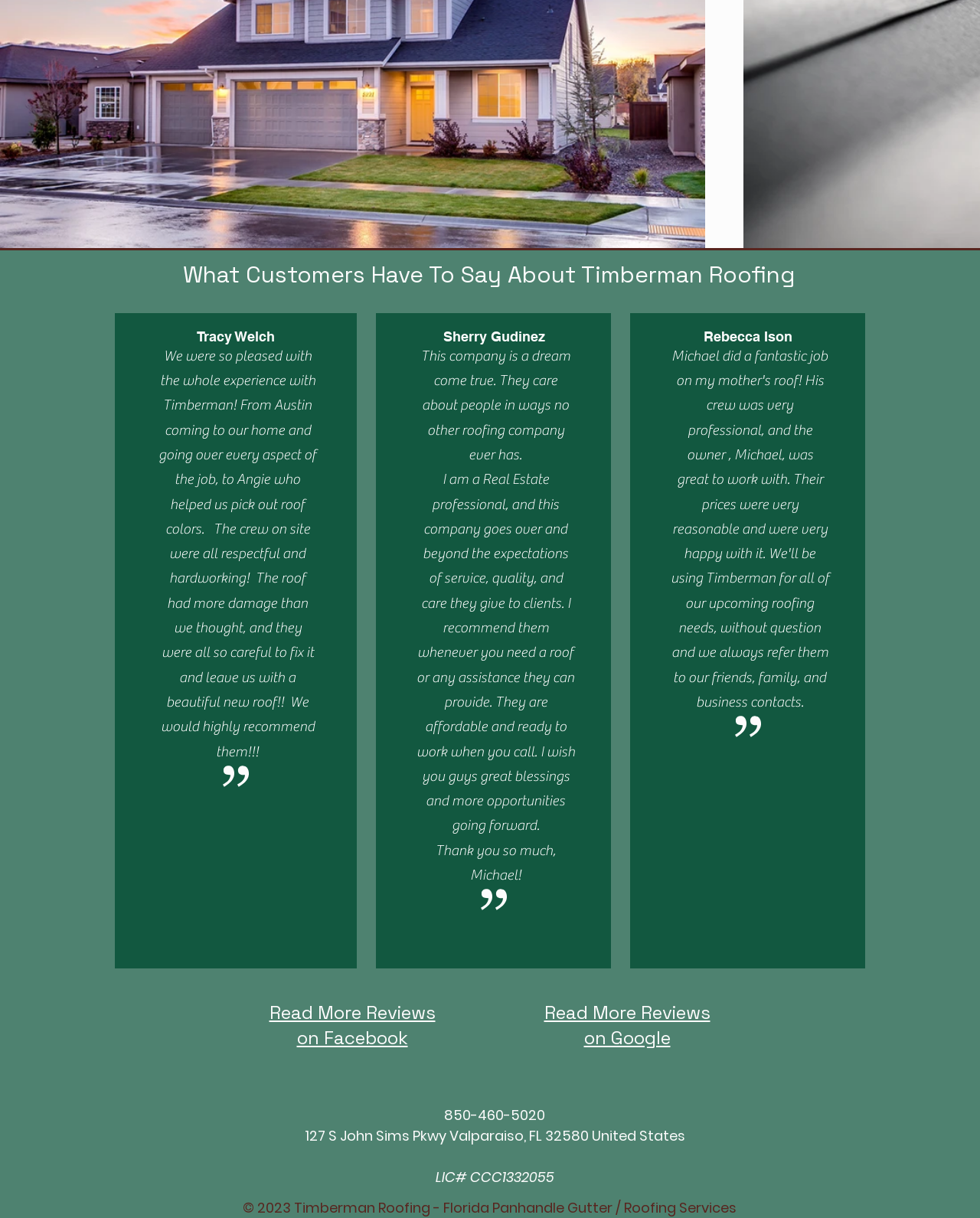Please answer the following question using a single word or phrase: 
What is the phone number of the company?

850-460-5020